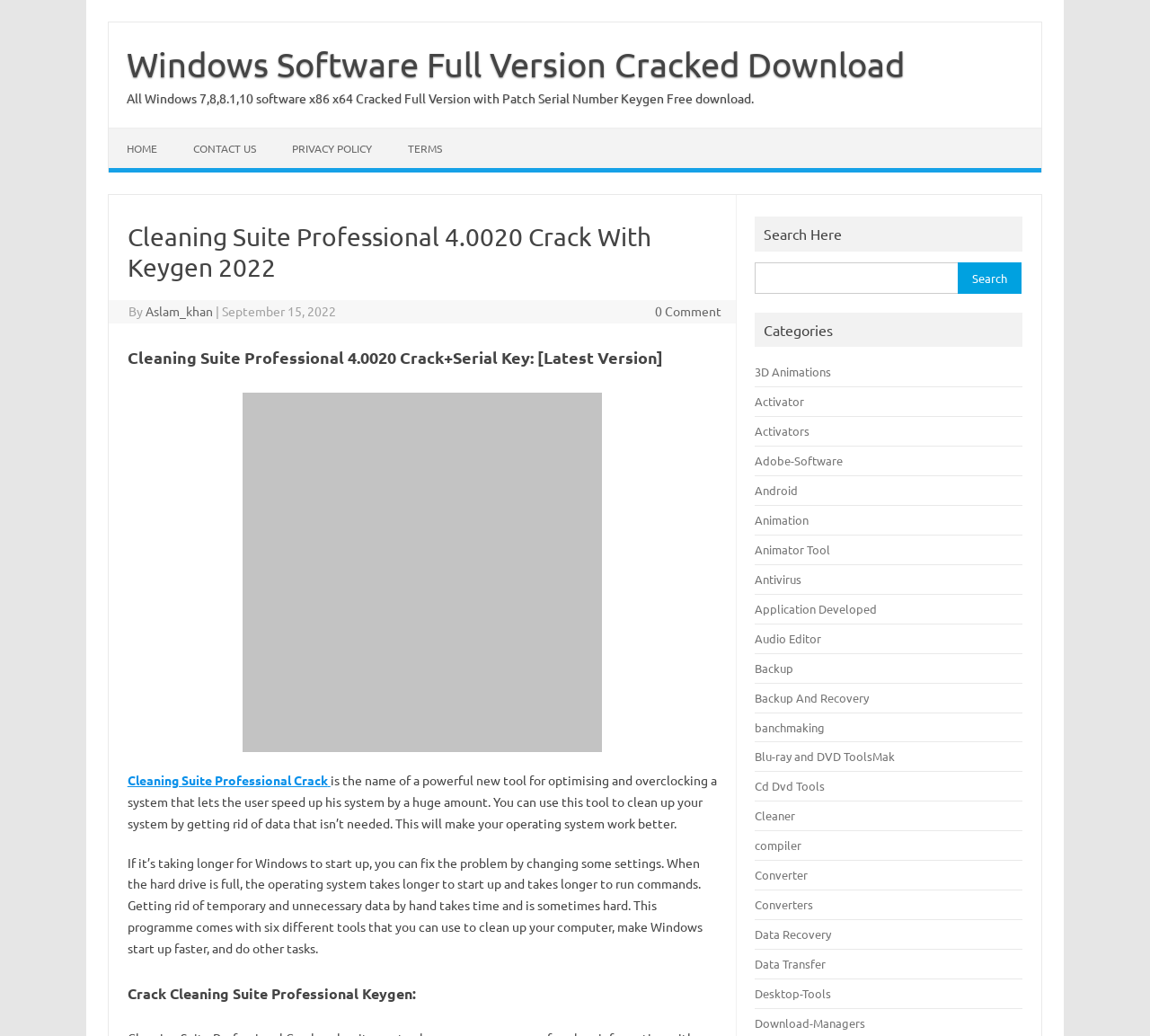What is the author of the webpage?
Answer the question with a detailed and thorough explanation.

I found this answer by looking at the link 'Aslam_khan' which is next to the static text 'By' and assumes it to be the author of the webpage.